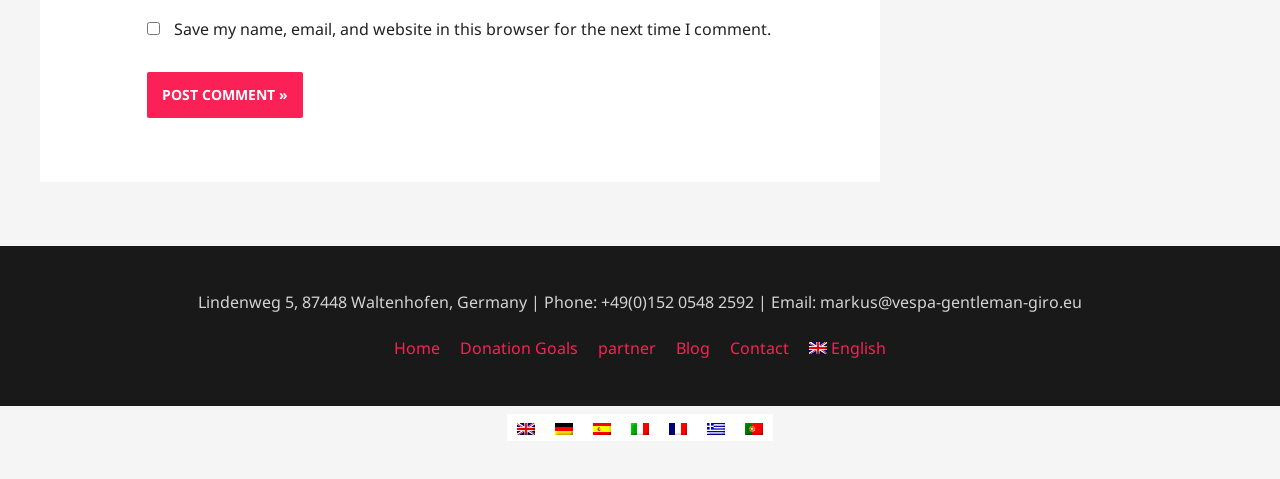Specify the bounding box coordinates of the area to click in order to follow the given instruction: "Switch to English language."

[0.396, 0.865, 0.426, 0.921]